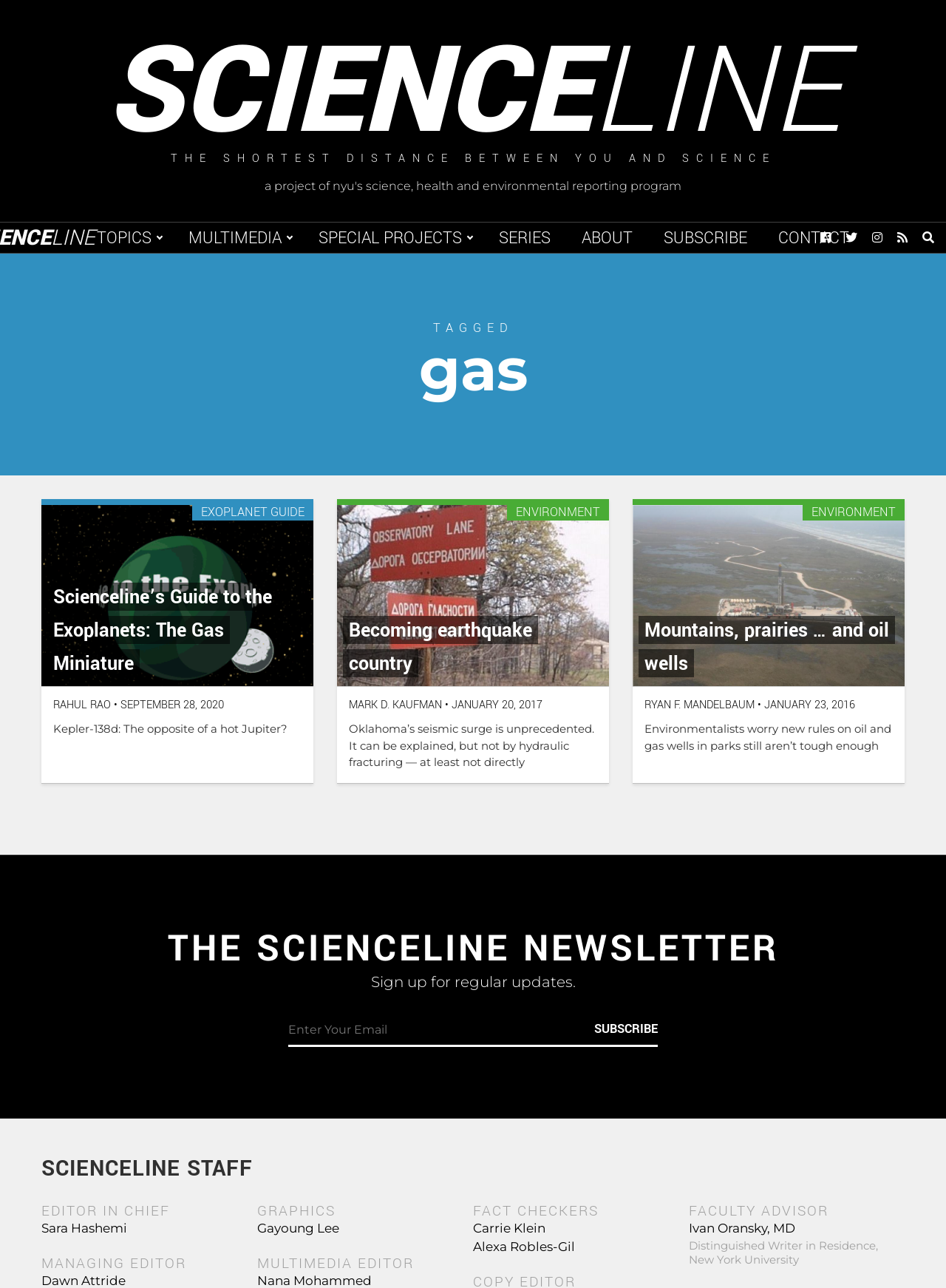Provide a one-word or brief phrase answer to the question:
Who is the Editor in Chief of Scienceline?

Sara Hashemi